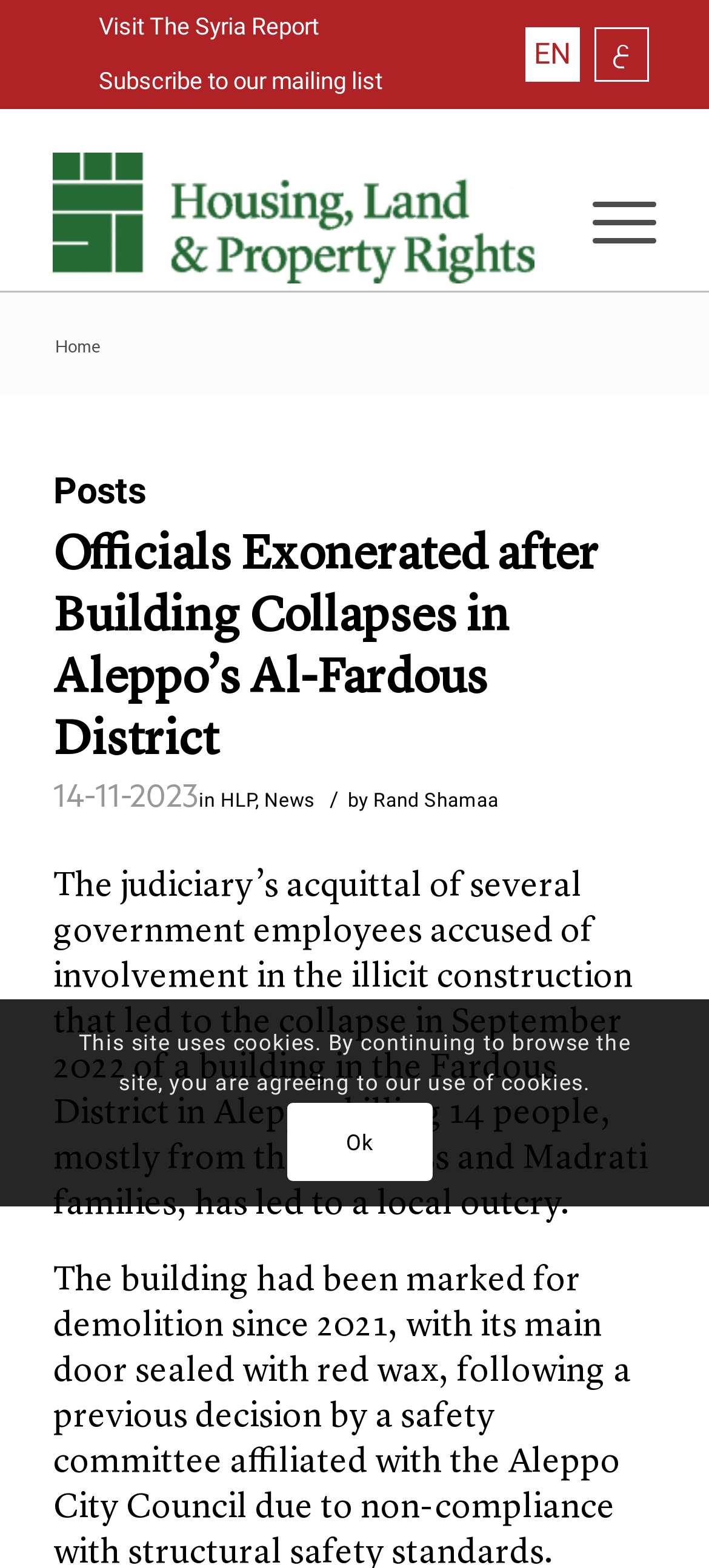Given the webpage screenshot, identify the bounding box of the UI element that matches this description: "Visit The Syria Report".

[0.075, 0.0, 0.73, 0.035]